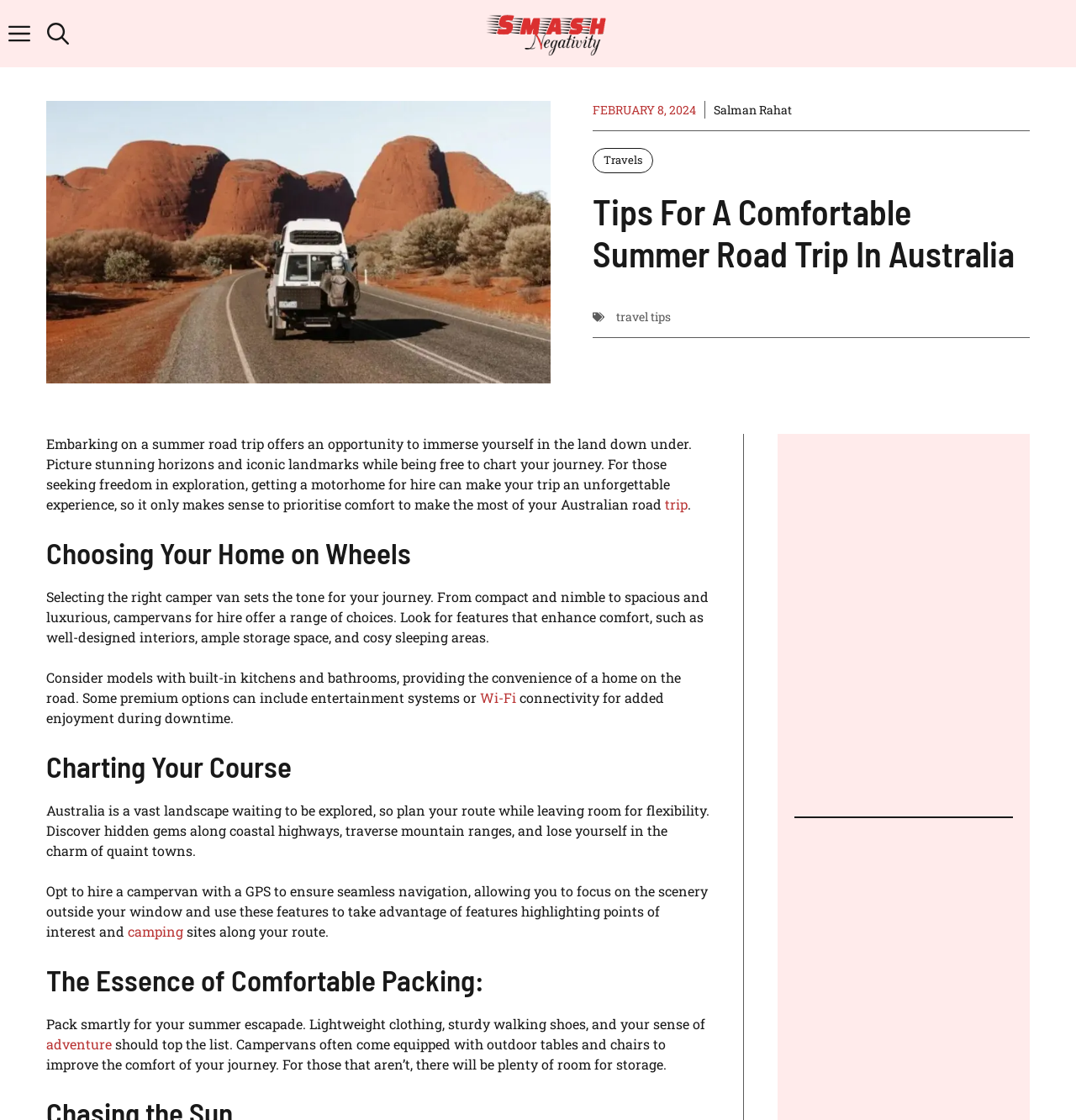Locate the coordinates of the bounding box for the clickable region that fulfills this instruction: "Click the 'Smash Negativity' link".

[0.448, 0.0, 0.568, 0.06]